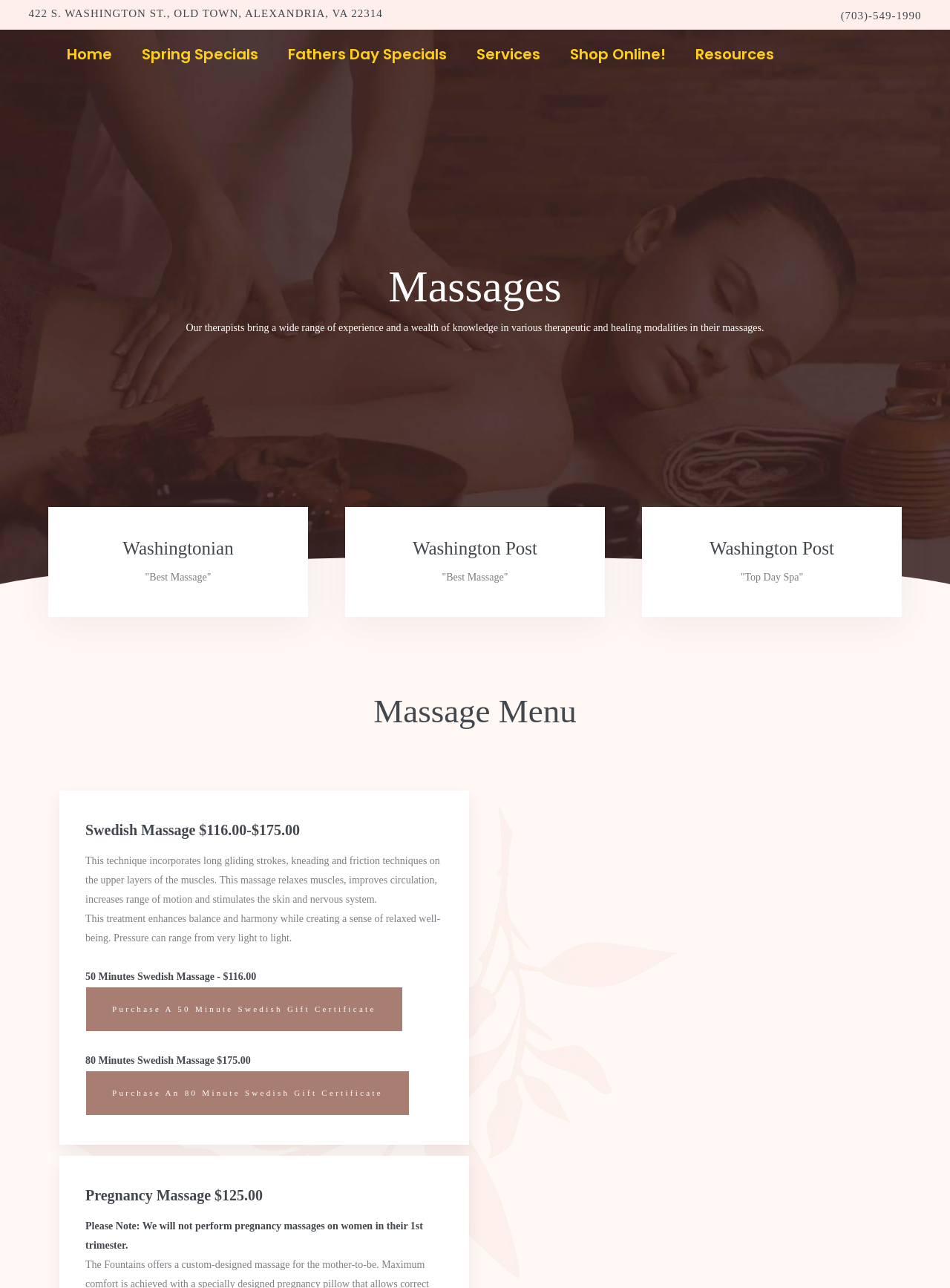Please determine the bounding box coordinates of the element's region to click in order to carry out the following instruction: "Visit the 'Shop Online!' page". The coordinates should be four float numbers between 0 and 1, i.e., [left, top, right, bottom].

[0.584, 0.029, 0.716, 0.055]